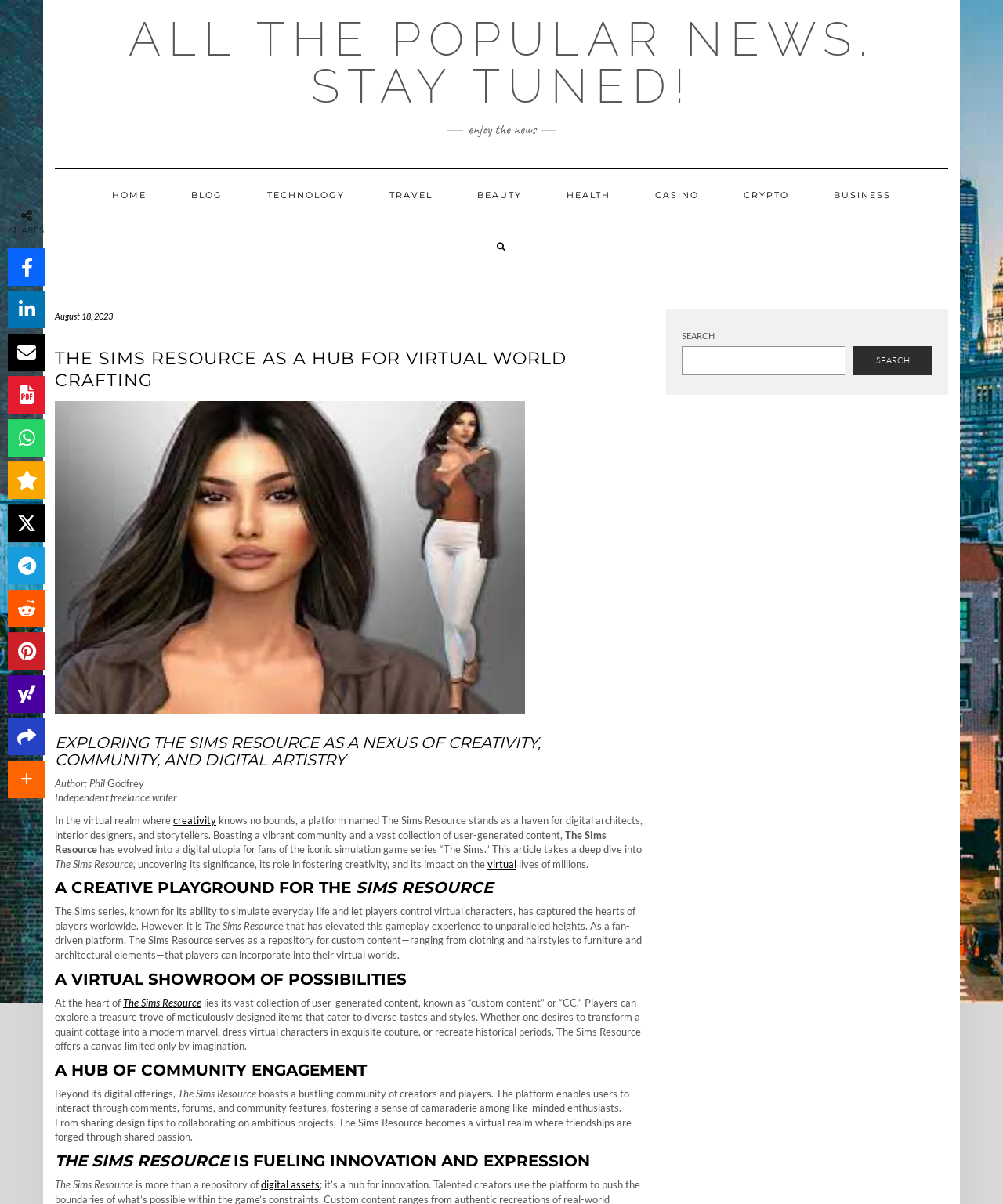Describe the webpage meticulously, covering all significant aspects.

The webpage is a news article about The Sims Resource, a digital platform for fans of the game series "The Sims." At the top of the page, there is a heading that reads "The Sims Resource as a Hub for Virtual World Crafting - The News Hunt brings you all the popular news. Stay tuned!" Below this heading, there is a link that says "ALL THE POPULAR NEWS. STAY TUNED!" 

To the right of the heading, there is a static text that says "enjoy the news." Below this, there is a navigation menu with nine links: "HOME", "BLOG", "TECHNOLOGY", "TRAVEL", "BEAUTY", "HEALTH", "CASINO", "CRYPTO", and "BUSINESS". 

On the left side of the page, there is a date "August 18, 2023" followed by a heading that reads "THE SIMS RESOURCE AS A HUB FOR VIRTUAL WORLD CRAFTING". Below this, there is an image related to The Sims Resource. 

The main content of the article is divided into several sections, each with its own heading. The first section is "EXPLORING THE SIMS RESOURCE AS A NEXUS OF CREATIVITY, COMMUNITY, AND DIGITAL ARTISTRY". This section describes The Sims Resource as a platform that allows users to express their creativity and connect with others who share similar interests. 

The next section is "A CREATIVE PLAYGROUND FOR THE SIMS RESOURCE", which discusses how The Sims series has captured the hearts of players worldwide and how The Sims Resource has elevated the gameplay experience. 

The following section is "A VIRTUAL SHOWROOM OF POSSIBILITIES", which describes the vast collection of user-generated content available on The Sims Resource. 

The next section is "A HUB OF COMMUNITY ENGAGEMENT", which highlights the platform's community features, such as comments, forums, and community features, that enable users to interact with each other. 

The final section is "THE SIMS RESOURCE IS FUELING INNOVATION AND EXPRESSION", which emphasizes the platform's role in fostering innovation and self-expression. 

On the right side of the page, there is a primary sidebar with a search box and a button that says "Search". 

At the top right corner of the page, there are several social media links, including Facebook, Twitter, and others.